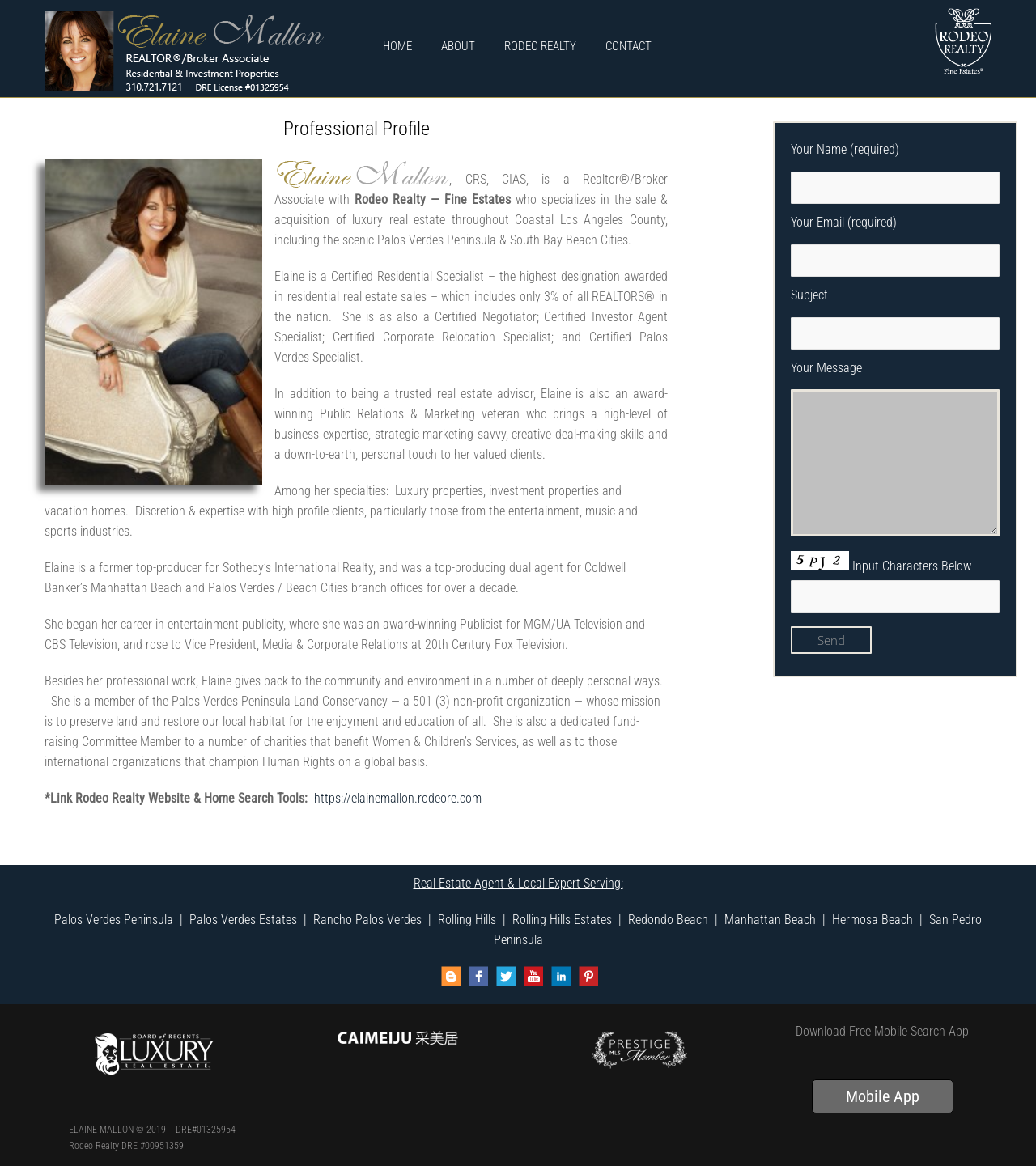What is Elaine Mallon's profession?
From the details in the image, provide a complete and detailed answer to the question.

Based on the webpage content, Elaine Mallon is a Realtor/Broker Associate with Rodeo Realty, and she specializes in the sale and acquisition of luxury real estate throughout Coastal Los Angeles County.